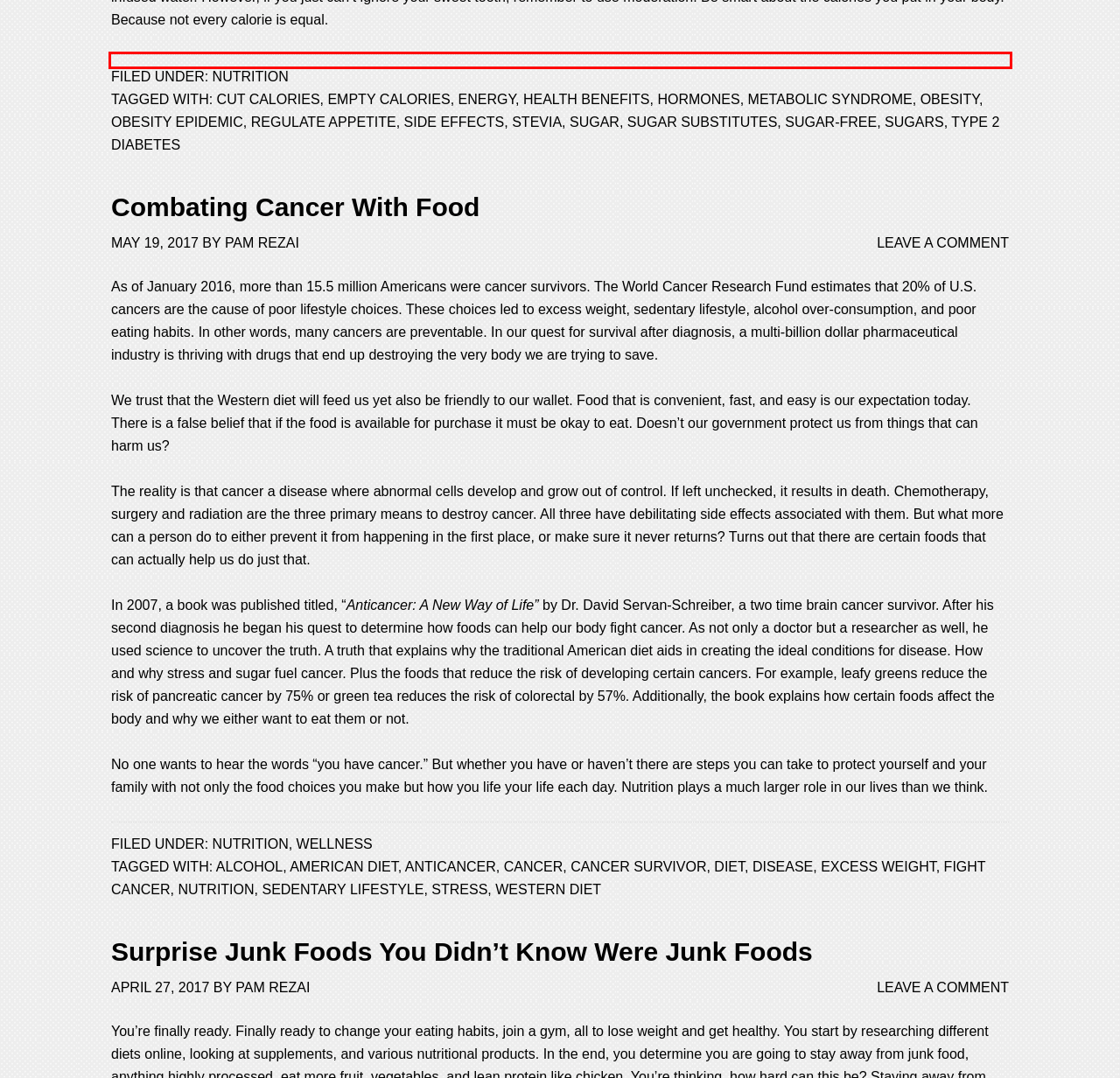Given the screenshot of the webpage, identify the red bounding box, and recognize the text content inside that red bounding box.

FILED UNDER: NUTRITION TAGGED WITH: CUT CALORIES, EMPTY CALORIES, ENERGY, HEALTH BENEFITS, HORMONES, METABOLIC SYNDROME, OBESITY, OBESITY EPIDEMIC, REGULATE APPETITE, SIDE EFFECTS, STEVIA, SUGAR, SUGAR SUBSTITUTES, SUGAR-FREE, SUGARS, TYPE 2 DIABETES